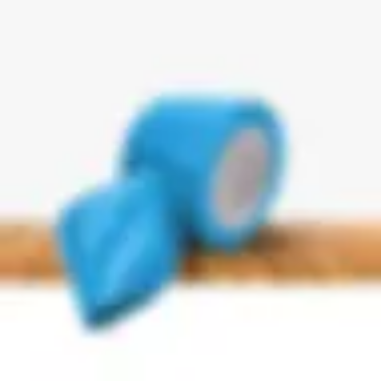Detail everything you observe in the image.

The image features a blue repair tape, a key component of the PVC Tarpaulin Repairing Kit. The tape is prominently displayed, highlighting its vibrant color and smooth texture. Its cylindrical shape suggests it is designed for easy handling and application, making it a practical solution for repairs on various surfaces, especially PVC-coated fabrics. This kit is marketed as a versatile tool for repairing HDPE tarpaulins, HDPE grow bags, and pond liners, further emphasizing its utility and effectiveness in extending the lifespan of these materials. The background appears neutral, ensuring that the focus remains on the repair tape and its functionality.